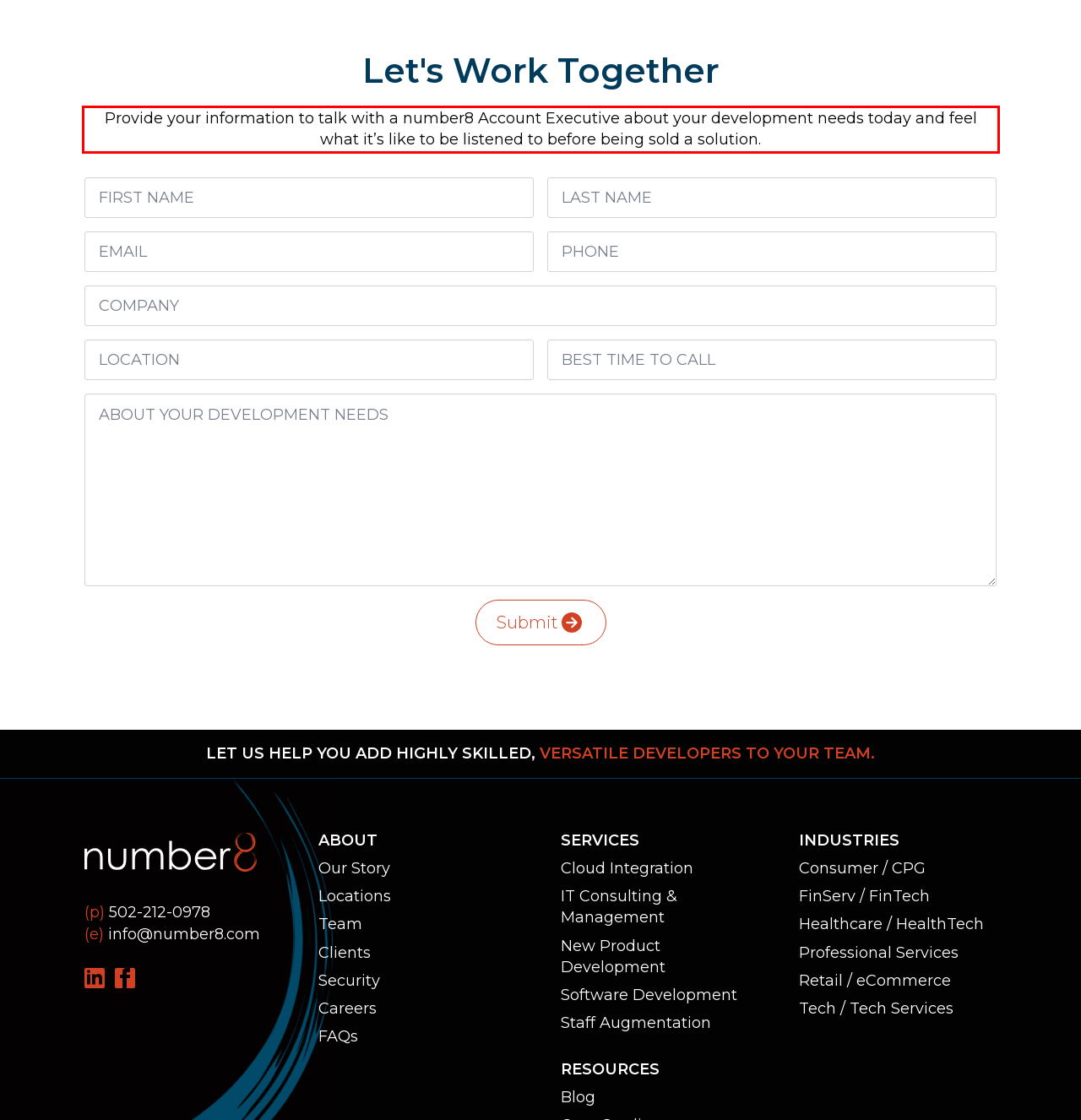Given a screenshot of a webpage, locate the red bounding box and extract the text it encloses.

Provide your information to talk with a number8 Account Executive about your development needs today and feel what it’s like to be listened to before being sold a solution.